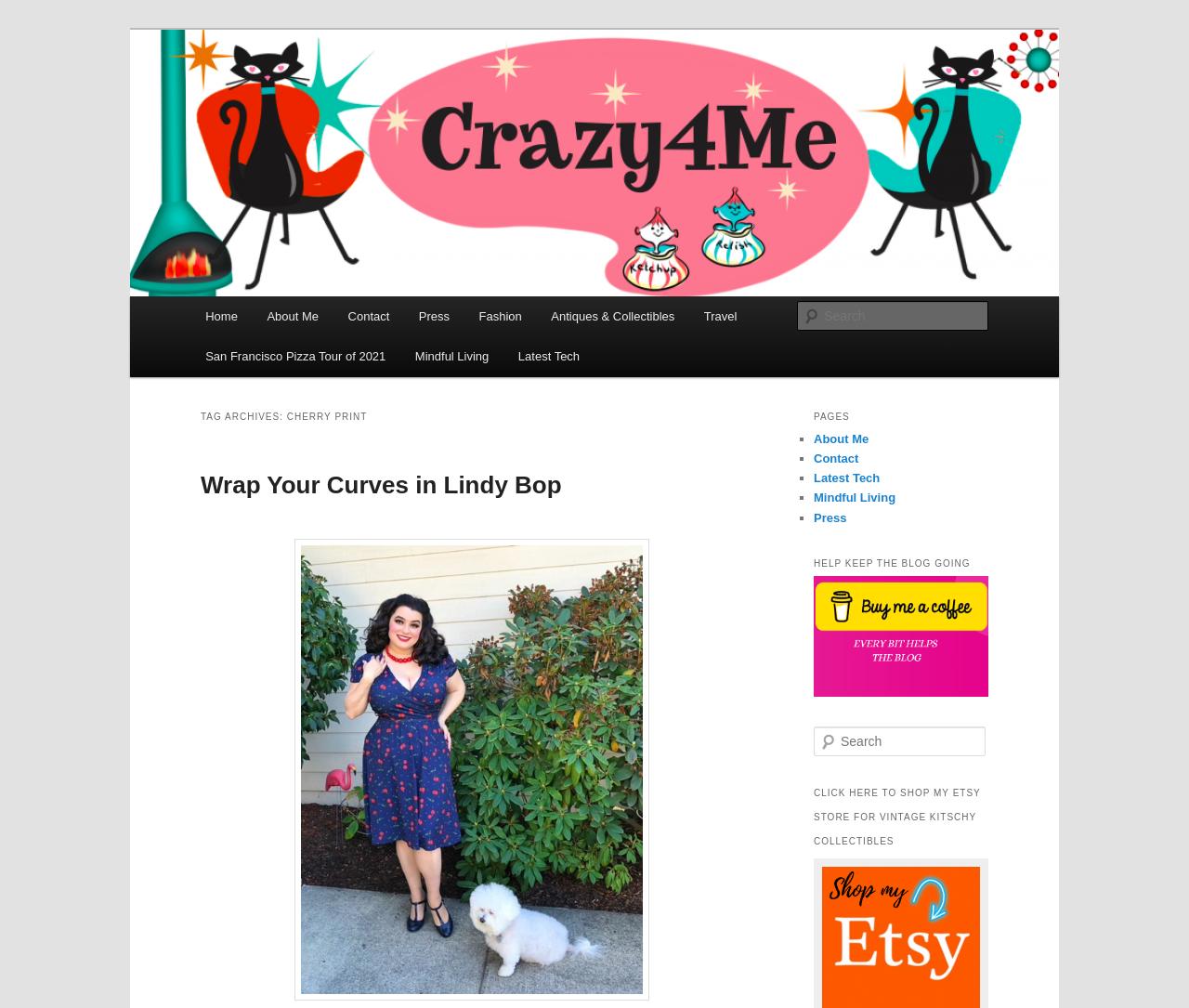Please find the bounding box coordinates of the element that you should click to achieve the following instruction: "Search for something". The coordinates should be presented as four float numbers between 0 and 1: [left, top, right, bottom].

[0.671, 0.299, 0.831, 0.328]